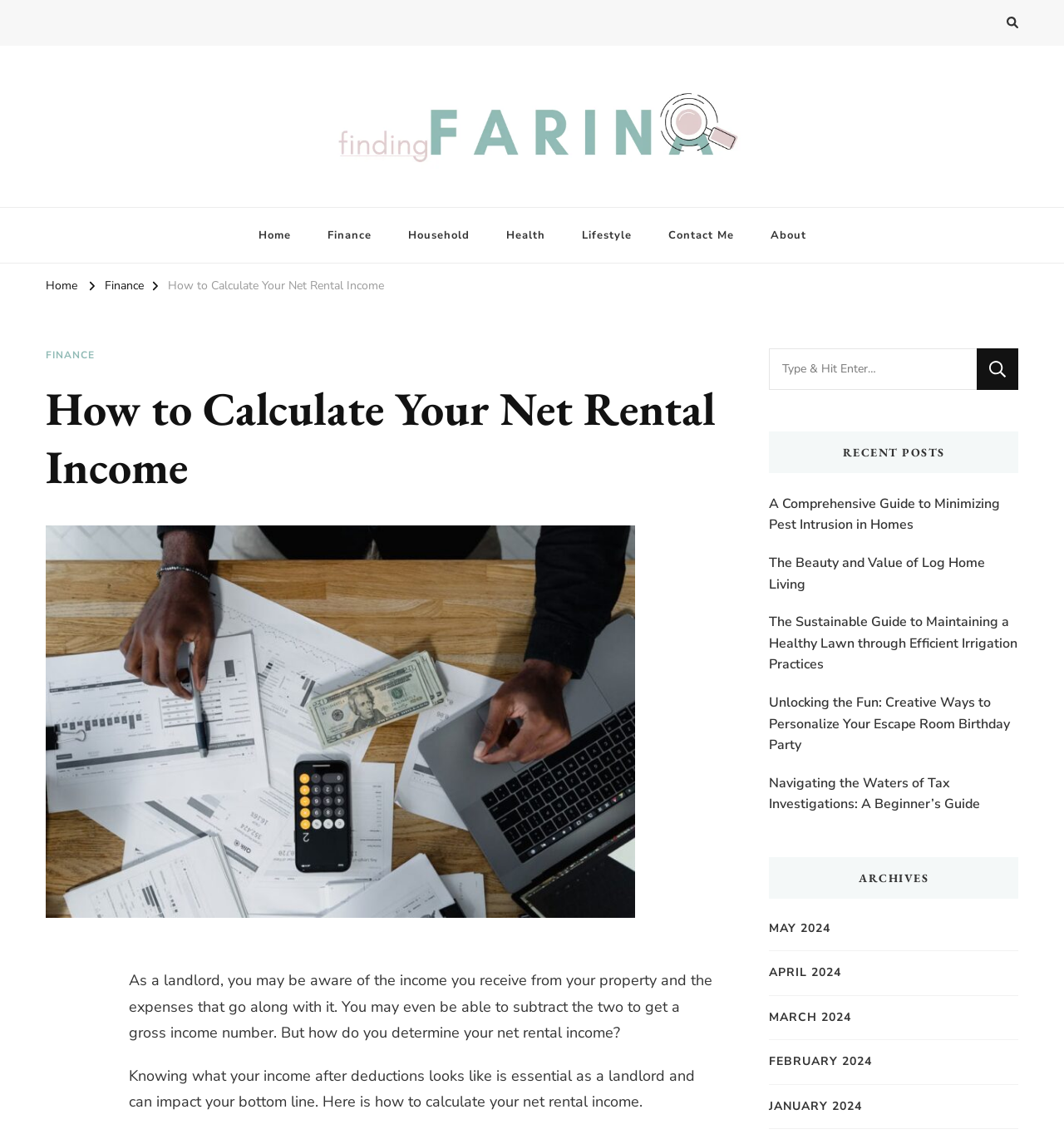Locate the bounding box coordinates of the clickable area to execute the instruction: "Read the 'How to Calculate Your Net Rental Income' article". Provide the coordinates as four float numbers between 0 and 1, represented as [left, top, right, bottom].

[0.158, 0.245, 0.361, 0.258]